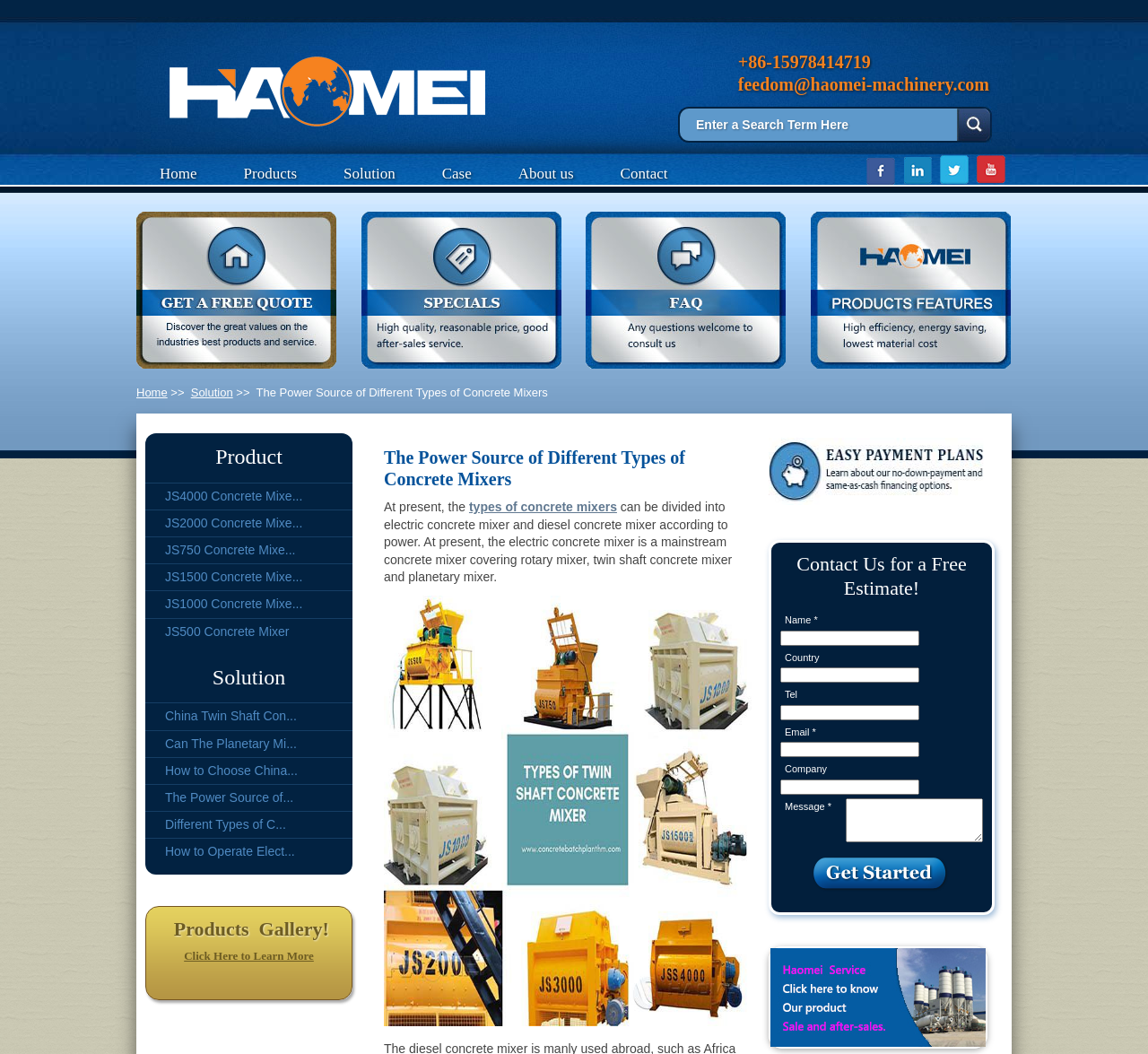Give a detailed account of the webpage's layout and content.

This webpage is about concrete mixers and their types. At the top, there is a logo image of a concrete batching plant machinery concrete mixer concrete pump manufacturer. Below the logo, there are contact information, including a phone number and an email address. 

To the right of the contact information, there is a search form with a search box and a search button. Above the search form, there are navigation links to different sections of the website, including Home, Products, Solution, Case, and About us. 

Below the navigation links, there are more links to specific products, such as JS4000 Concrete Mixer, JS2000 Concrete Mixer, and JS750 Concrete Mixer. There are also links to solution pages, including China Twin Shaft Concrete Mixer and How to Choose China Concrete Mixer.

The main content of the webpage is about the power source of different types of concrete mixers. There is a heading that says "The Power Source of Different Types of Concrete Mixers" and a paragraph of text that explains the different types of concrete mixers, including electric concrete mixer and diesel concrete mixer. There is also an image related to the topic.

To the right of the main content, there is a section that says "Products Gallery!" with a link to learn more. Below this section, there is a contact form with fields for name, country, tel, email, company, and message. There is also a submit button at the bottom of the form.

At the bottom of the webpage, there is a link to Haomei Service with an image.